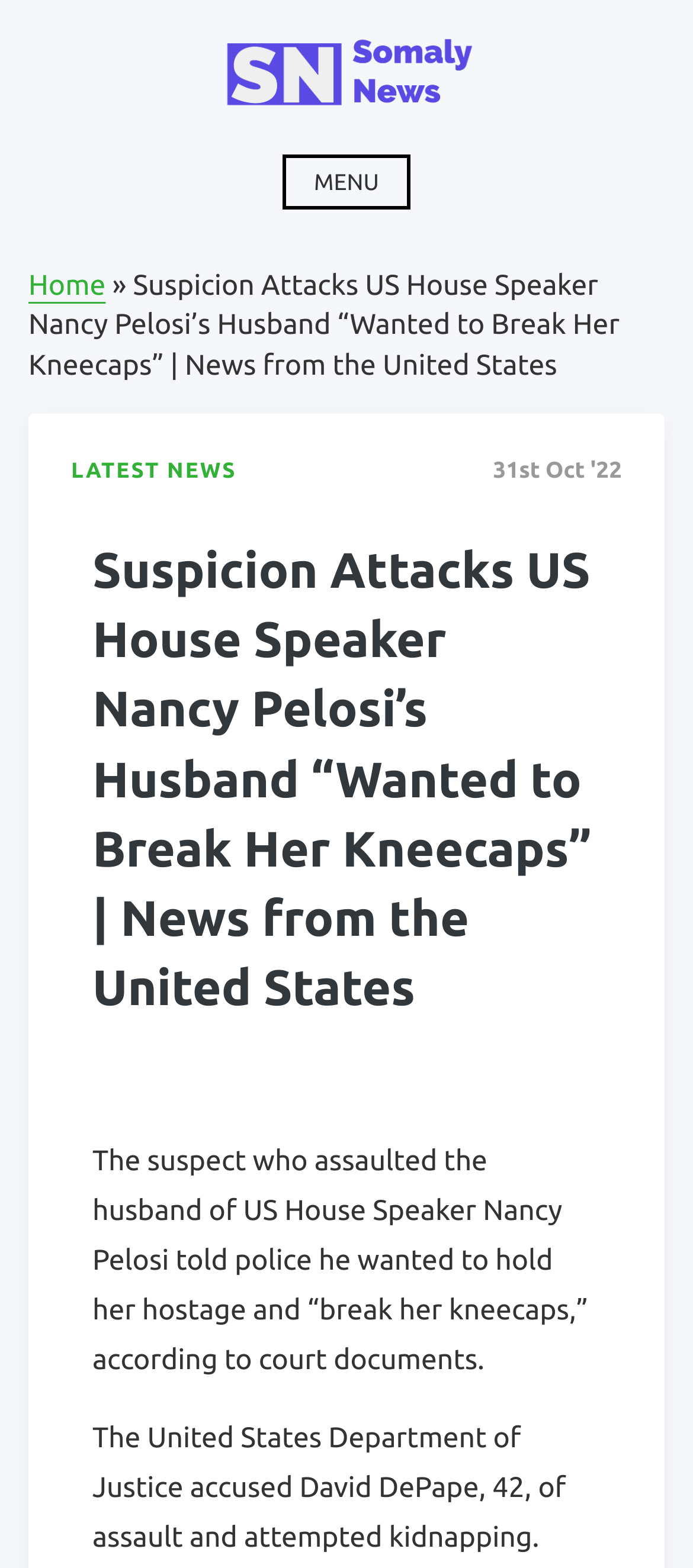What is the name of the news website?
Please analyze the image and answer the question with as much detail as possible.

The name of the news website can be found at the top left corner of the webpage, where the logo and the website name 'Somaly News' are displayed.